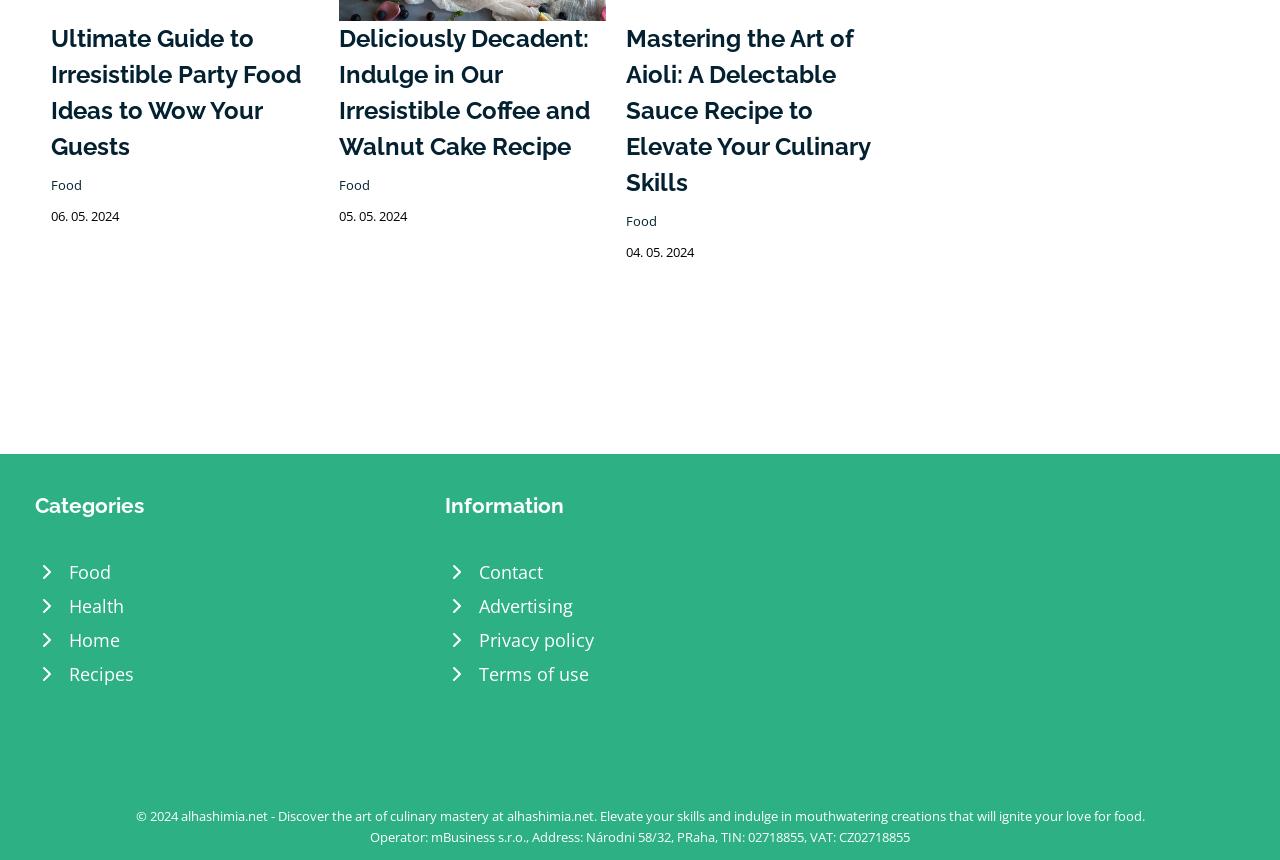What is the name of the website's operator?
Based on the screenshot, respond with a single word or phrase.

mBusiness s.r.o.